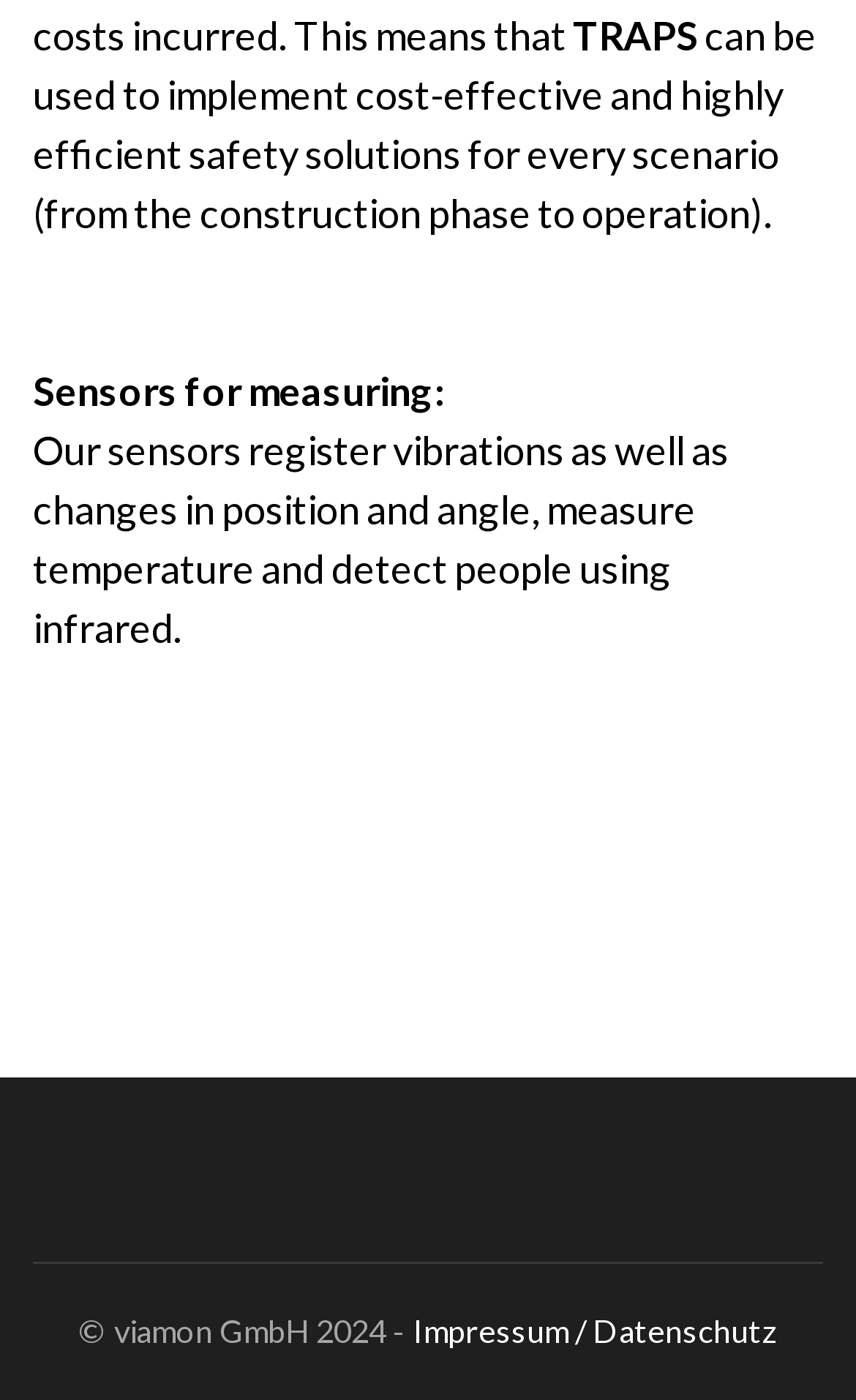What do the sensors measure?
Carefully analyze the image and provide a detailed answer to the question.

The webpage mentions that the sensors register vibrations as well as changes in position and angle, measure temperature and detect people using infrared, as stated in the text 'Our sensors register vibrations as well as changes in position and angle, measure temperature and detect people using infrared'.